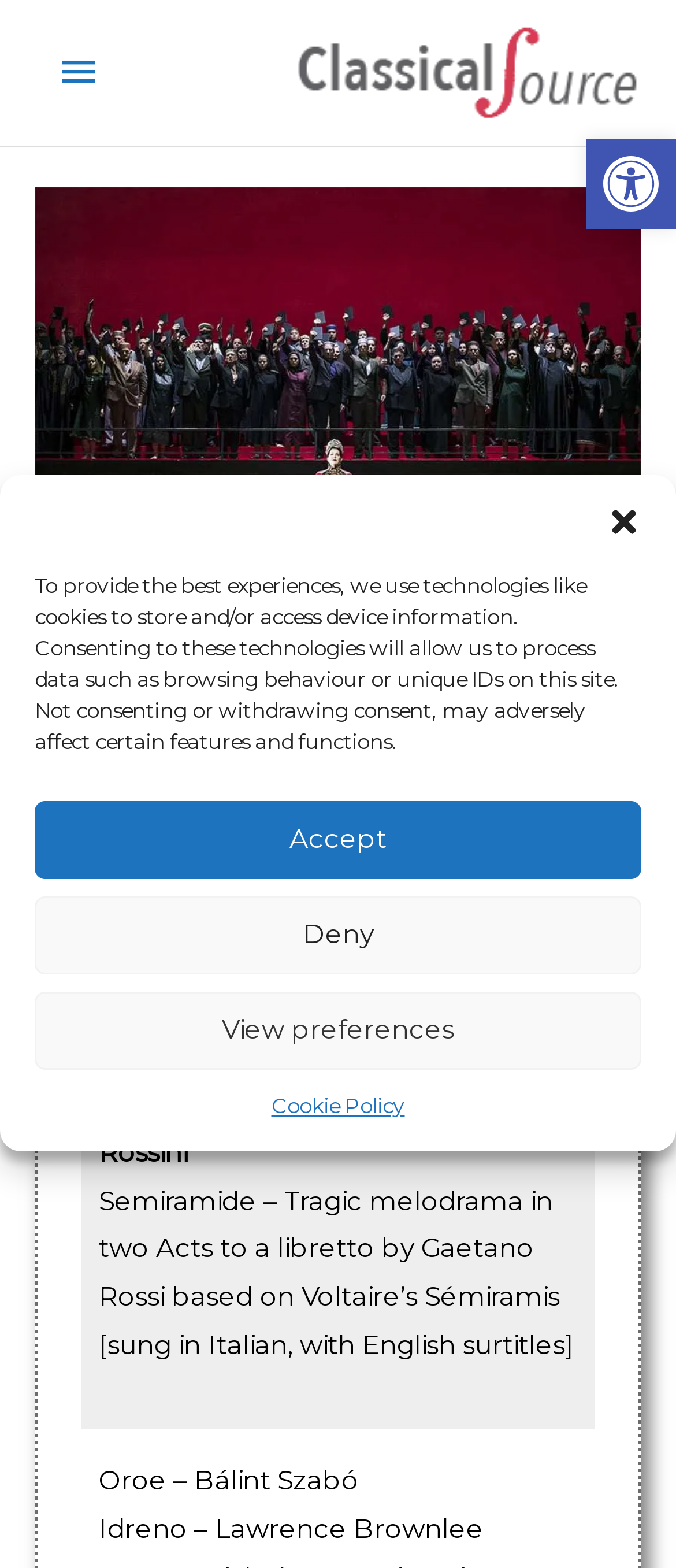Highlight the bounding box coordinates of the region I should click on to meet the following instruction: "Expand Main Menu".

[0.051, 0.017, 0.183, 0.076]